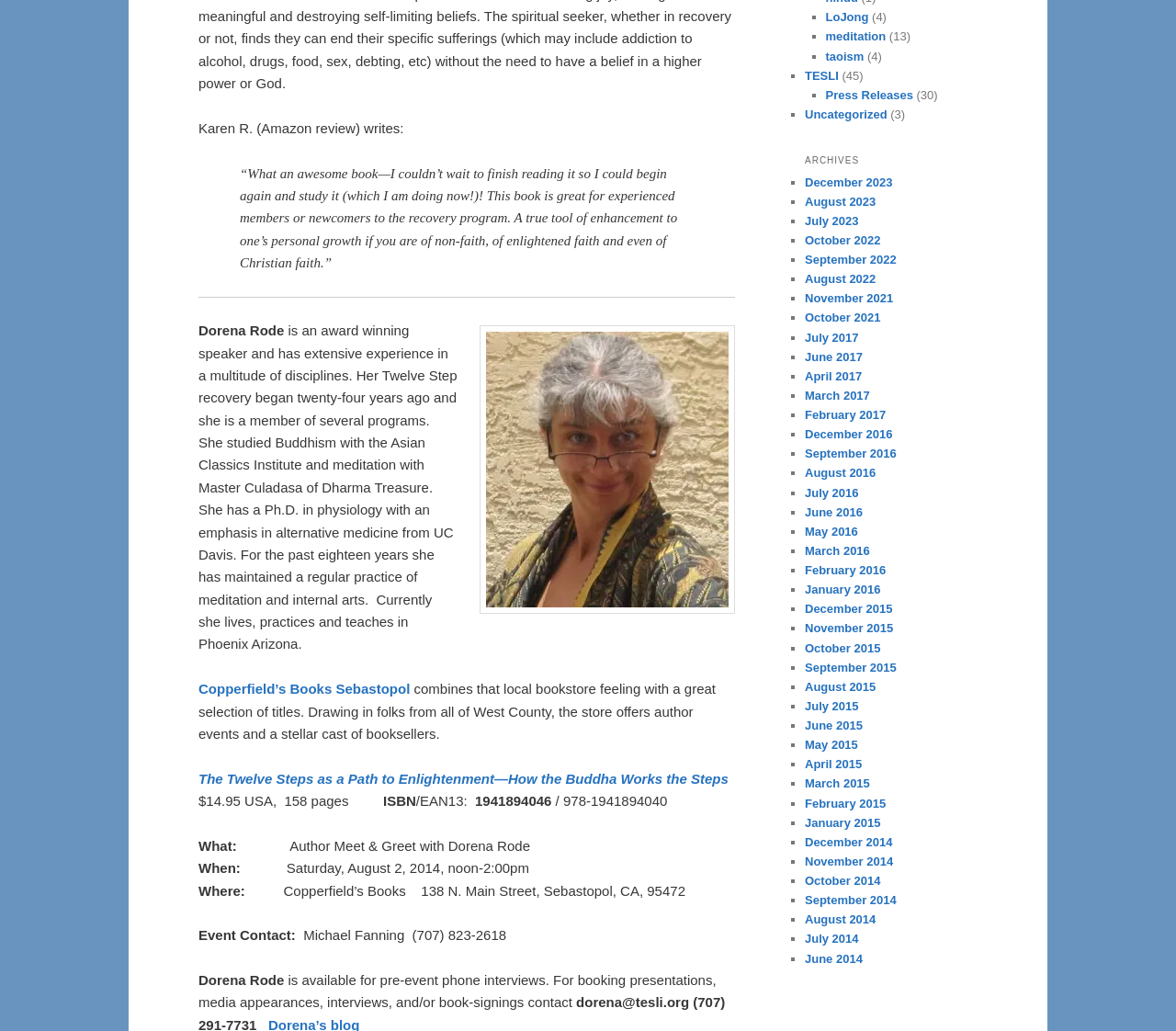Who is the author of the book?
Using the image, elaborate on the answer with as much detail as possible.

The author of the book is mentioned in the text as 'Dorena Rode', which is also the title of the section that describes her background and experience.